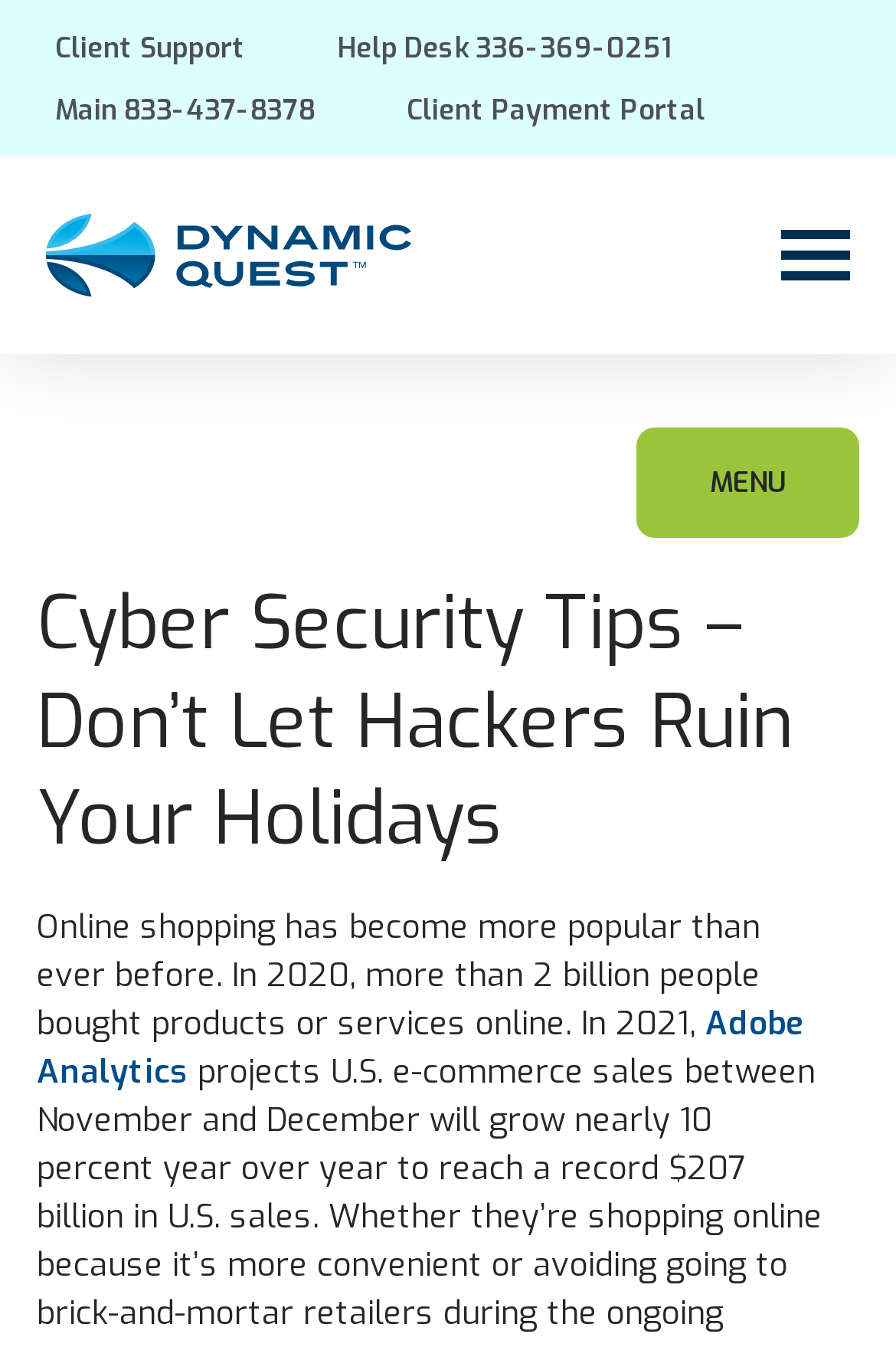What is the purpose of the 'SEND MESSAGE' button?
Look at the image and respond with a single word or a short phrase.

To send a message